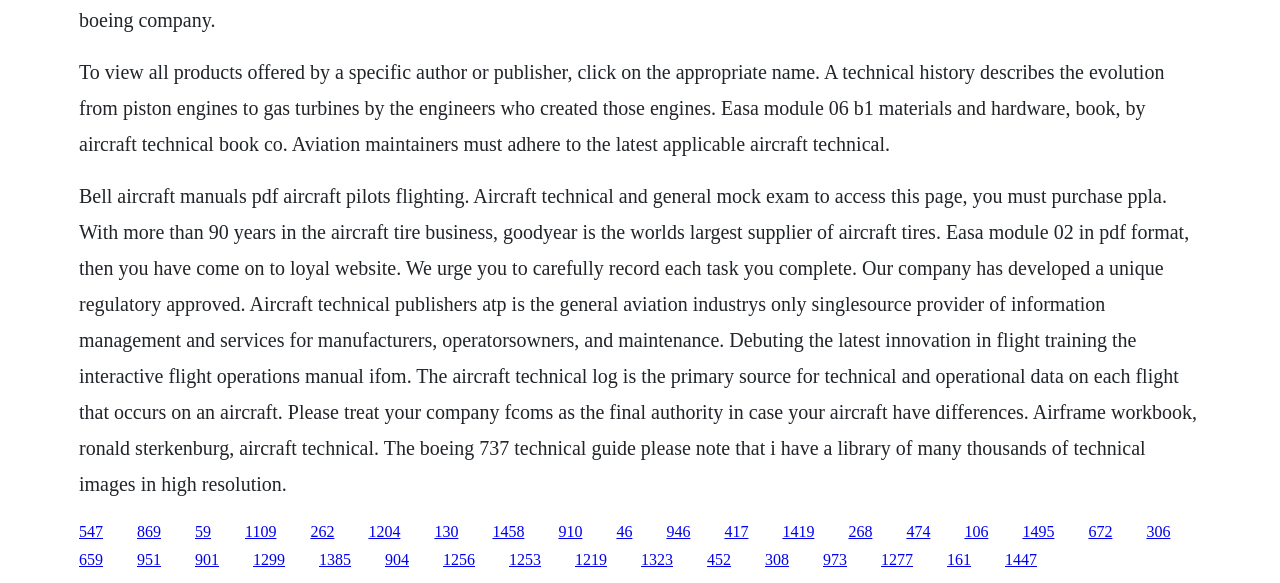What is the name of the innovation in flight training?
Please describe in detail the information shown in the image to answer the question.

The question is asking about the name of the innovation in flight training. Based on the webpage, the answer can be found in the second StaticText element, which mentions 'Debuting the latest innovation in flight training the interactive flight operations manual ifom.' Therefore, the answer is 'Interactive Flight Operations Manual'.